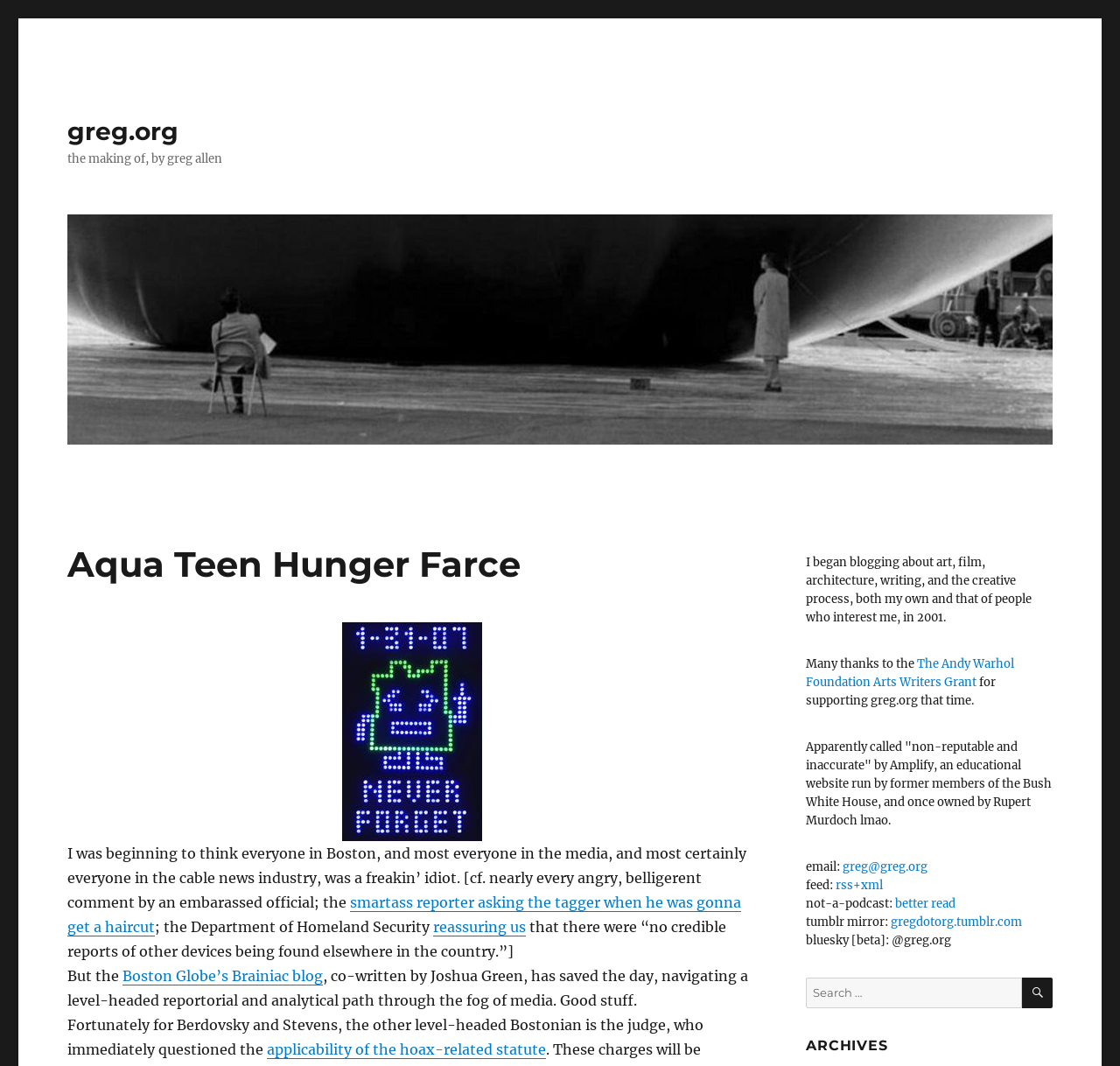Refer to the image and provide a thorough answer to this question:
What is the author of the blog doing since 2001?

The author of the blog has been blogging about art, film, architecture, writing, and the creative process since 2001, as stated in the StaticText element with the text 'I began blogging about art, film, architecture, writing, and the creative process, both my own and that of people who interest me, in 2001'.